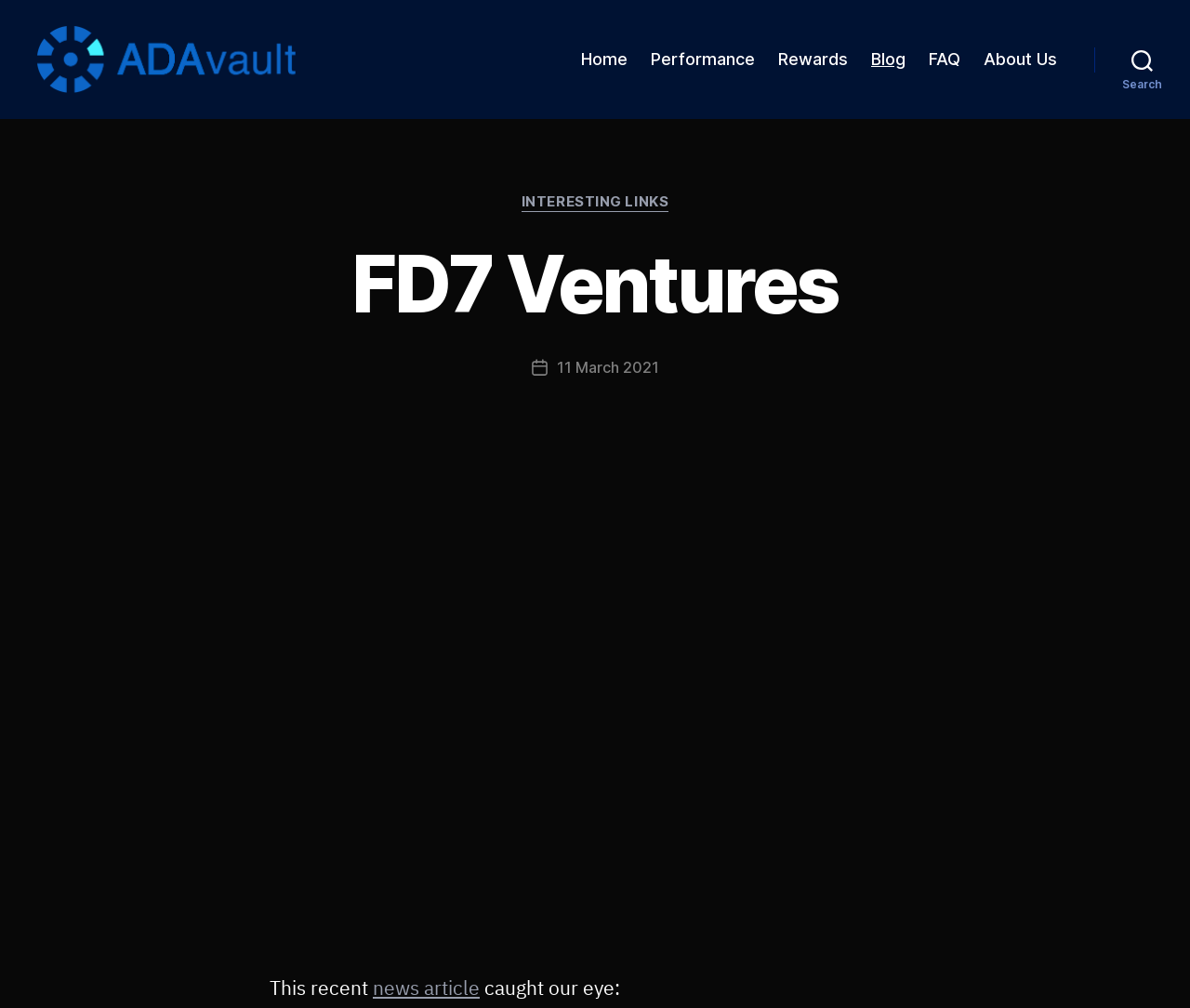Explain the webpage in detail, including its primary components.

The webpage is the ADAvault blog, featuring a prominent logo at the top left corner with the text "ADAvault". Below the logo, there is a horizontal navigation menu with six links: "Home", "Performance", "Rewards", "Blog", "FAQ", and "About Us". 

To the right of the navigation menu, there is a search button. When expanded, the search button reveals a section with a header, a category section, and a blog post. The category section has a heading "Categories" and a link "INTERESTING LINKS". 

The blog post section has a heading "FD7 Ventures" and displays the post date "11 March 2021". Below the post date, there is a brief summary of a news article, which is introduced by the text "This recent" and followed by a link to the full article labeled "news article". The summary is concluded with the text "caught our eye:".